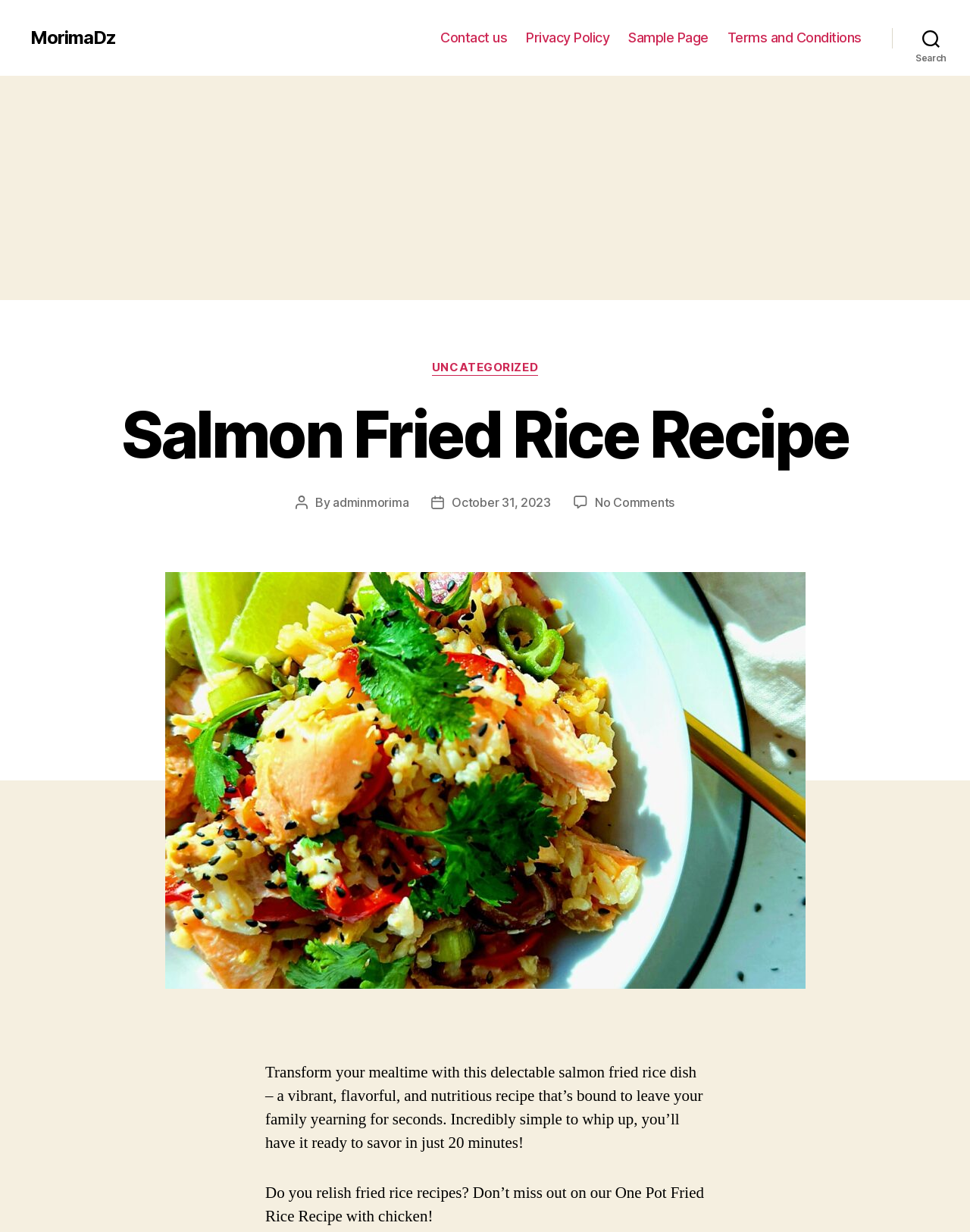Determine the bounding box coordinates for the UI element with the following description: "October 31, 2023". The coordinates should be four float numbers between 0 and 1, represented as [left, top, right, bottom].

[0.466, 0.402, 0.568, 0.414]